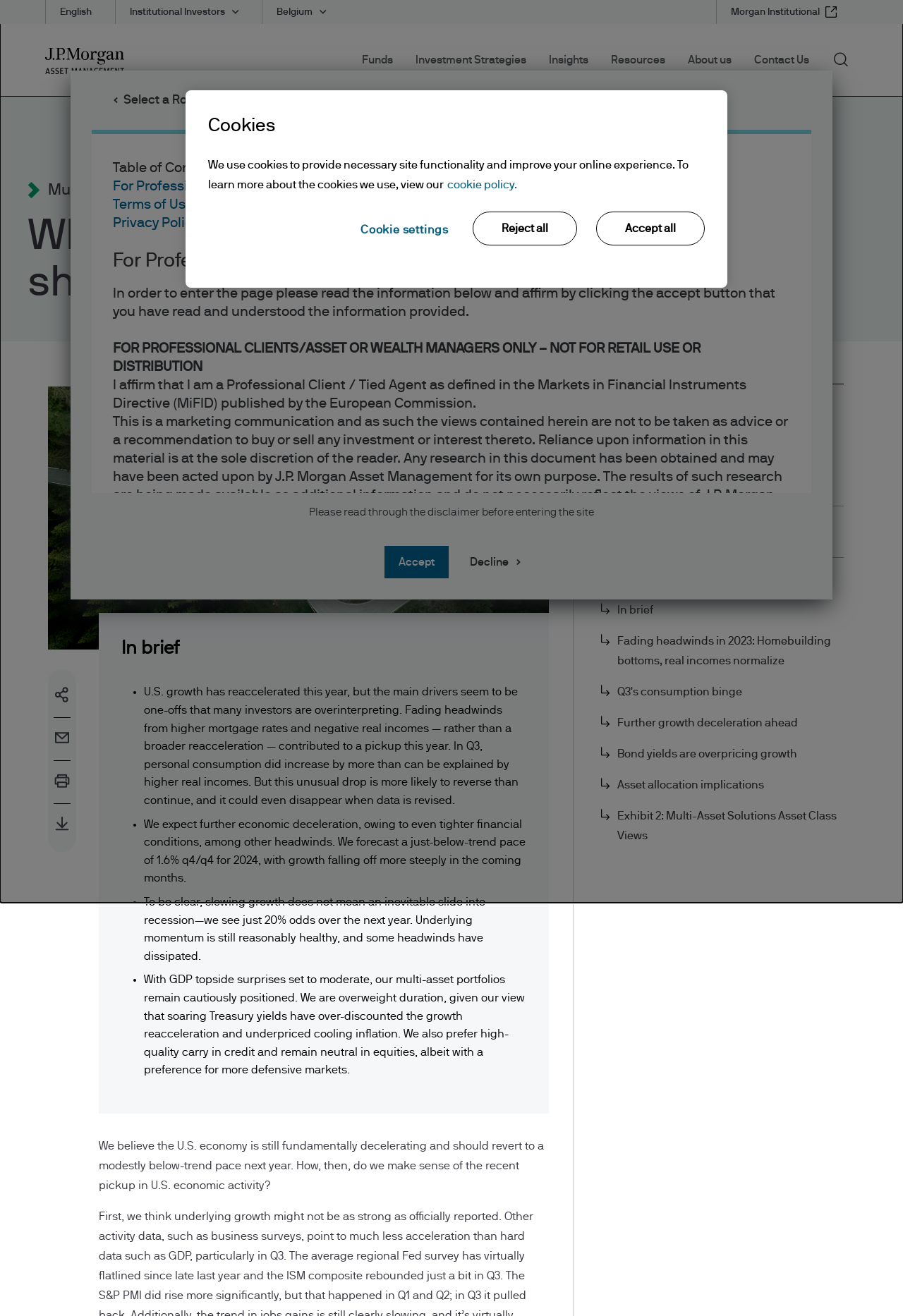Find the bounding box coordinates of the clickable area required to complete the following action: "Click the 'English' link".

[0.066, 0.005, 0.102, 0.013]